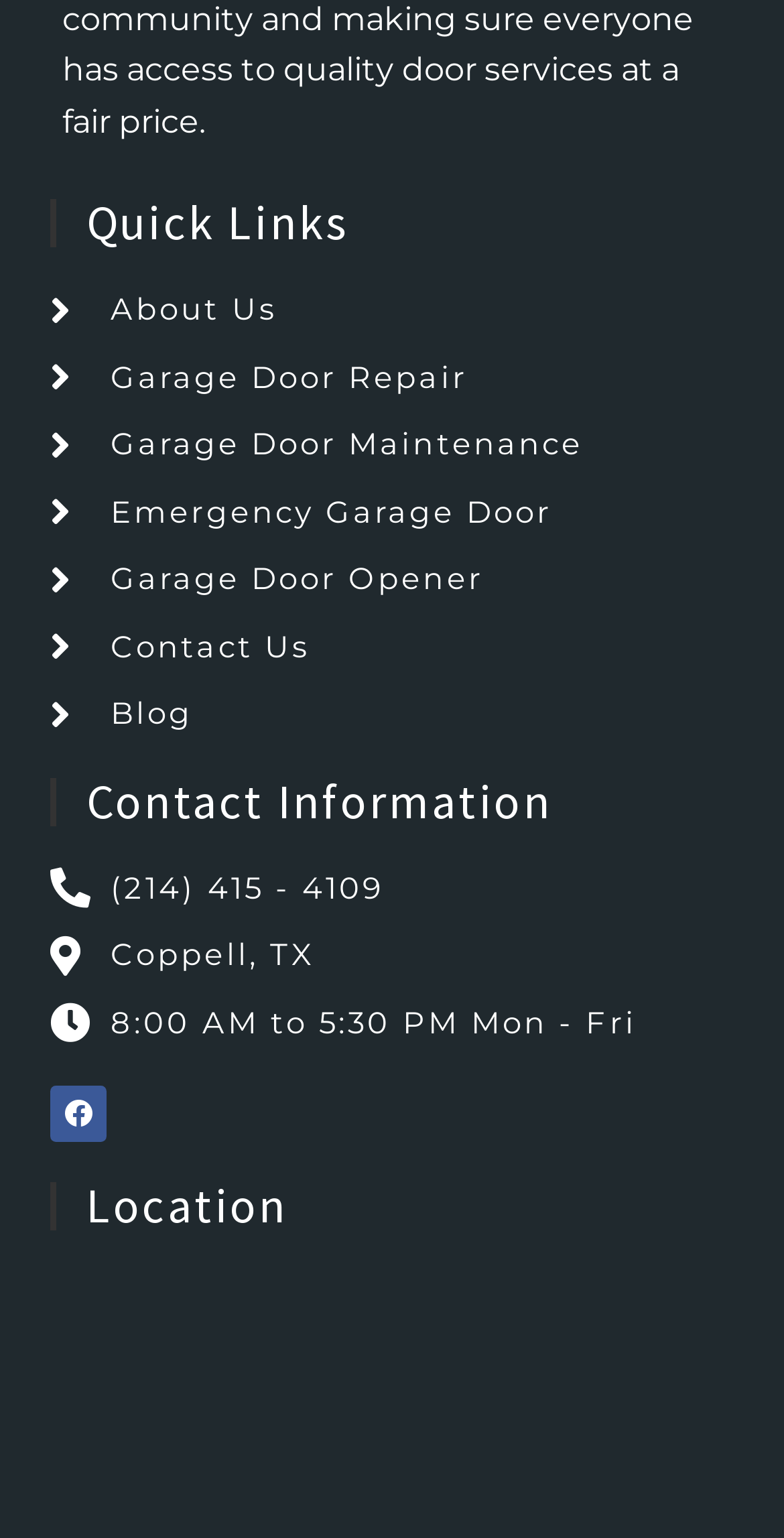Please find the bounding box coordinates of the clickable region needed to complete the following instruction: "Click on About Us". The bounding box coordinates must consist of four float numbers between 0 and 1, i.e., [left, top, right, bottom].

[0.064, 0.187, 0.936, 0.217]